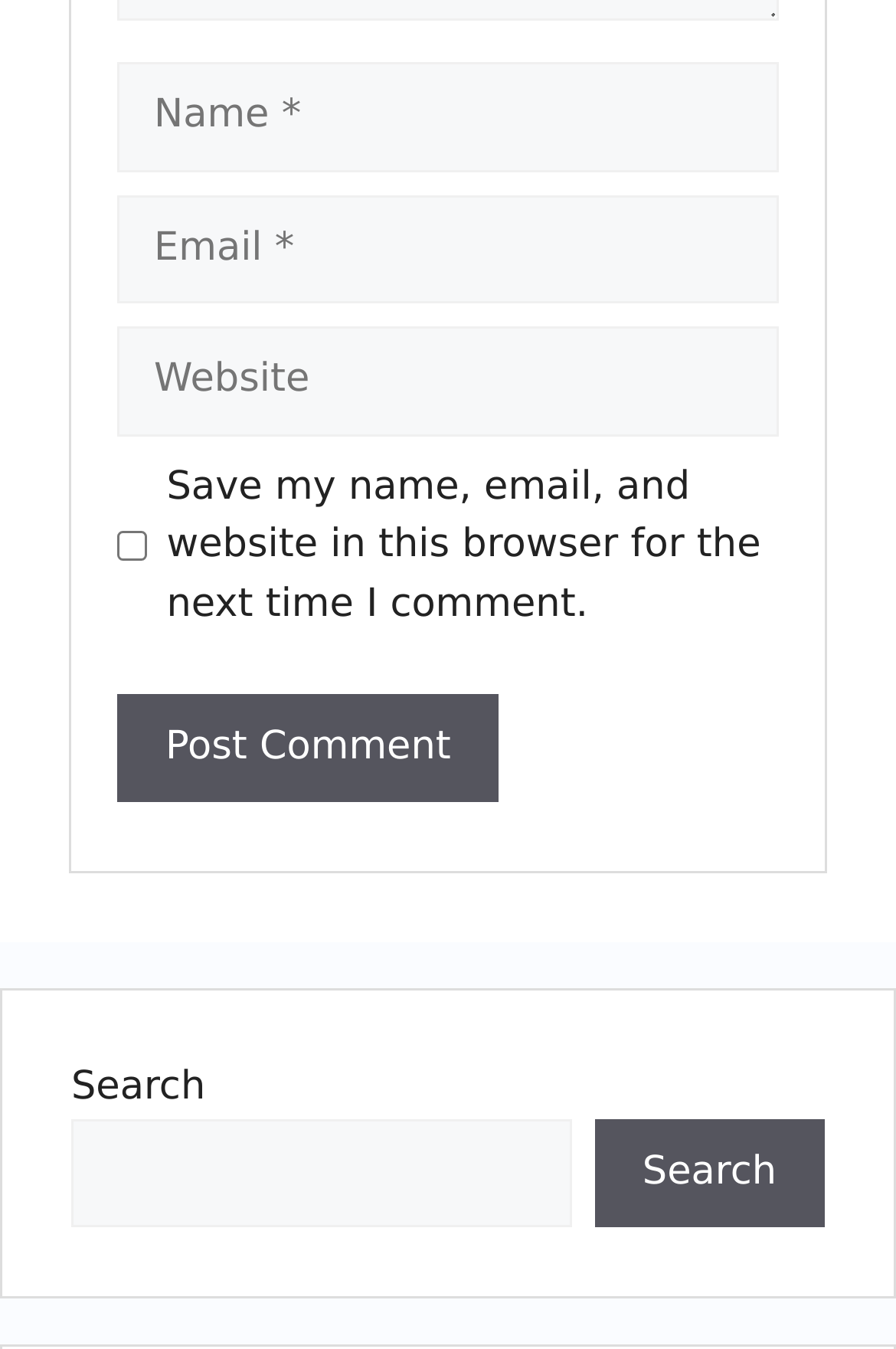Utilize the information from the image to answer the question in detail:
How many textboxes are in the form?

The form has three textboxes: 'Name', 'Email', and 'Website'. These textboxes are used to collect user input for the comment form.